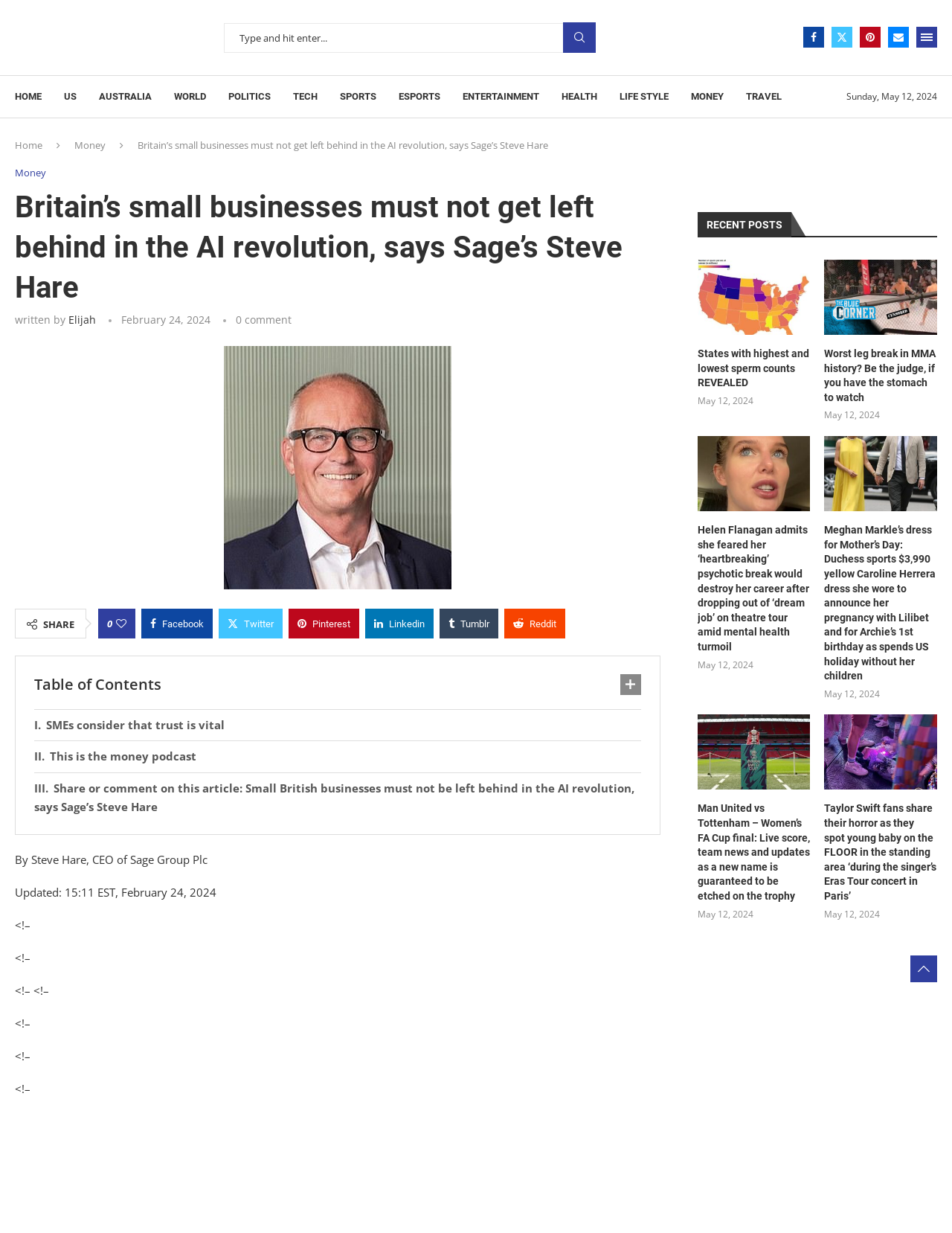By analyzing the image, answer the following question with a detailed response: What is the name of the CEO of Sage Group Plc?

I found the name of the CEO of Sage Group Plc by looking at the static text 'By Steve Hare, CEO of Sage Group Plc' which is located at the bottom of the article.